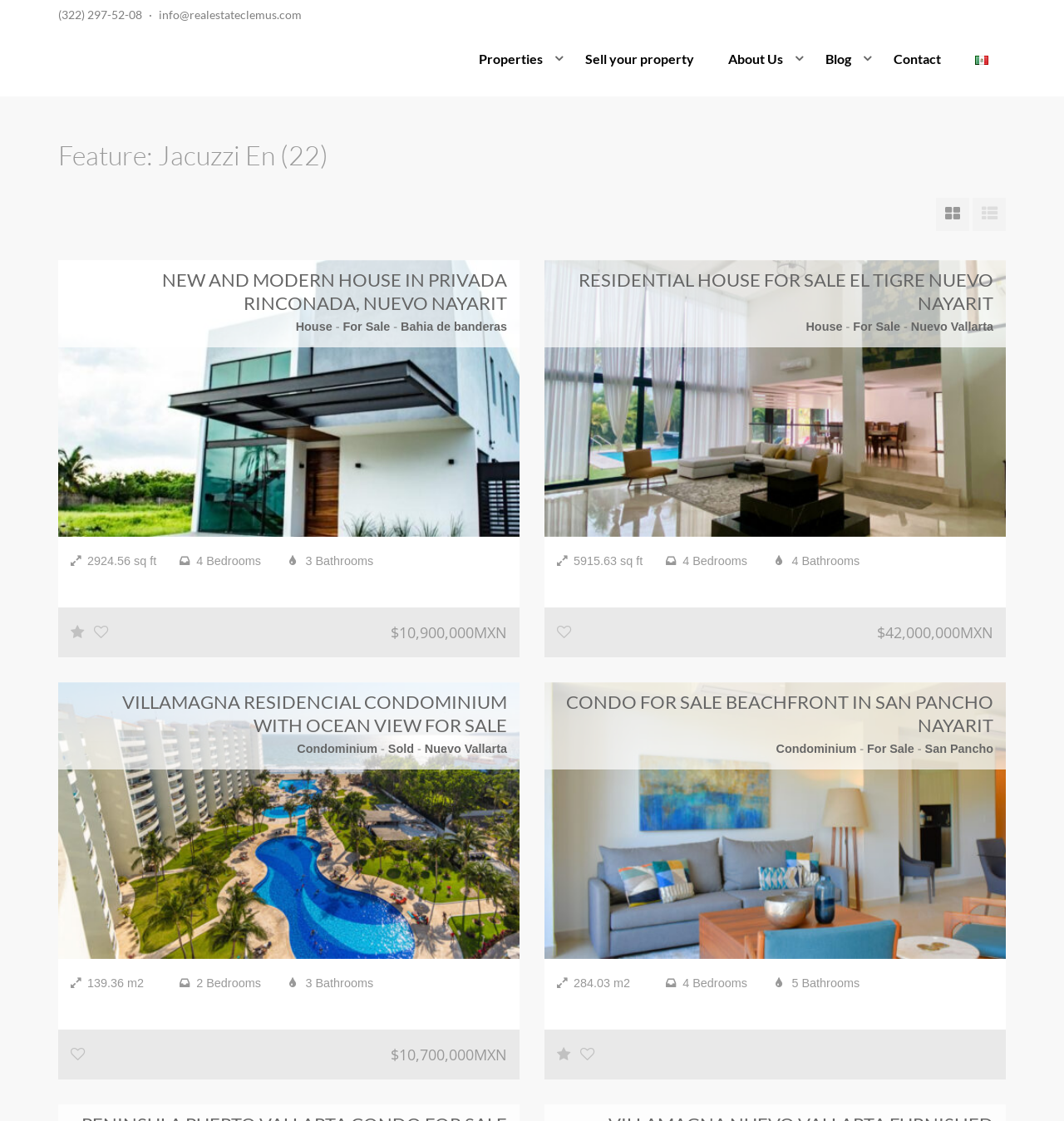Provide the bounding box coordinates for the specified HTML element described in this description: "Sell your property". The coordinates should be four float numbers ranging from 0 to 1, in the format [left, top, right, bottom].

[0.534, 0.027, 0.668, 0.079]